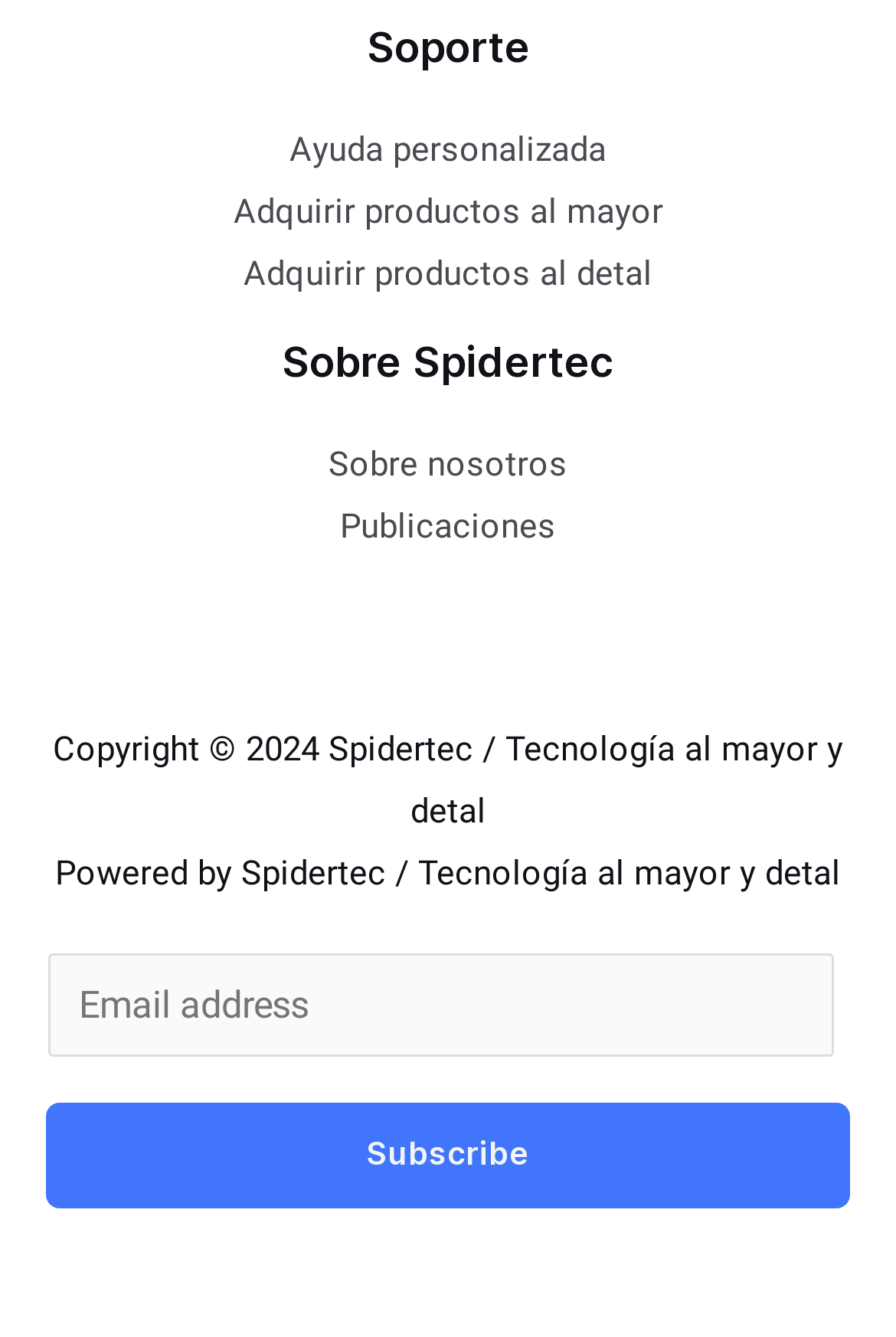How many links are in the 'Soporte' section?
Using the image as a reference, answer the question in detail.

The 'Soporte' section is a navigation menu located in the footer section of the webpage. It contains three links: 'Ayuda personalizada', 'Adquirir productos al mayor', and 'Adquirir productos al detal'.